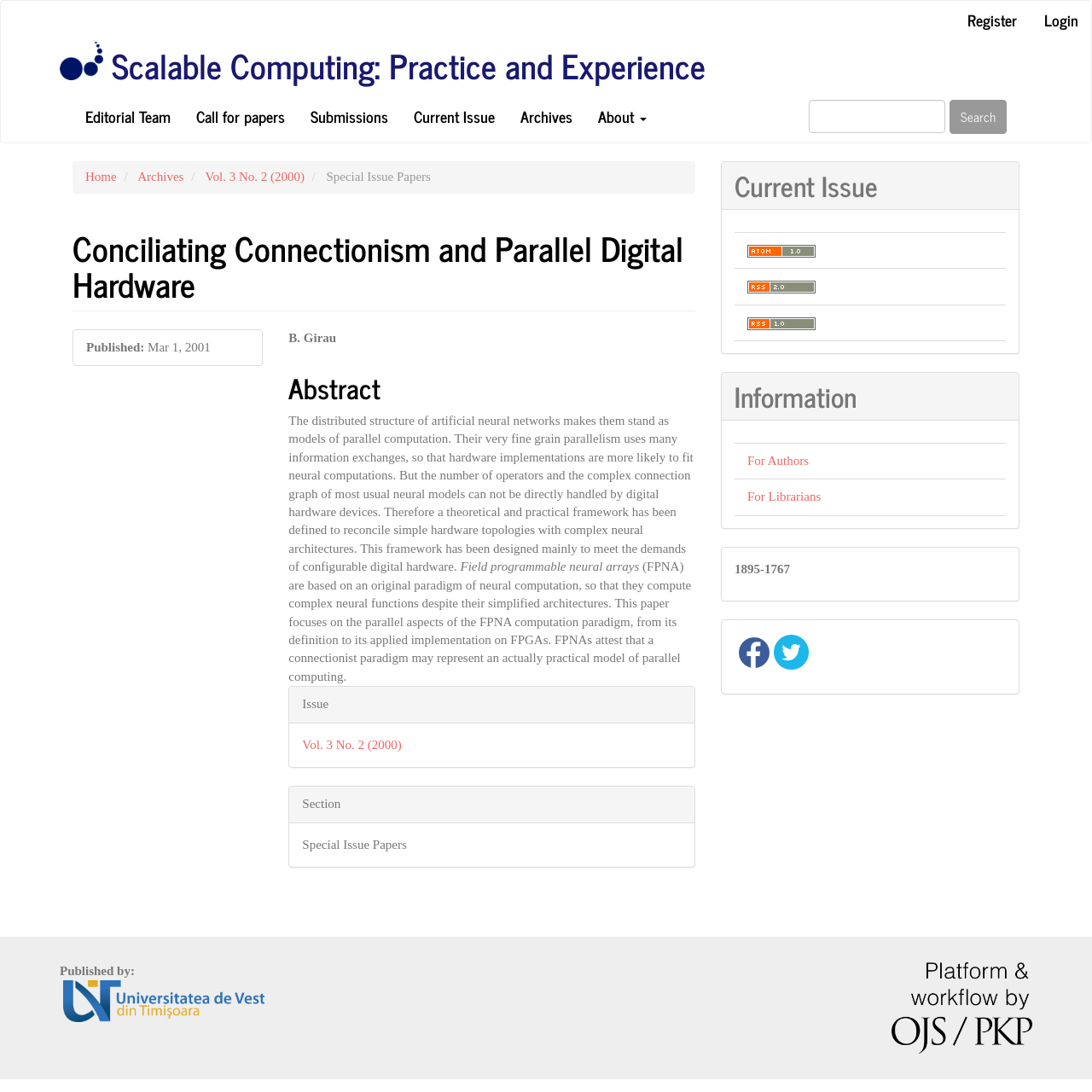Please determine the bounding box coordinates of the element to click in order to execute the following instruction: "Search". The coordinates should be four float numbers between 0 and 1, specified as [left, top, right, bottom].

[0.87, 0.092, 0.922, 0.122]